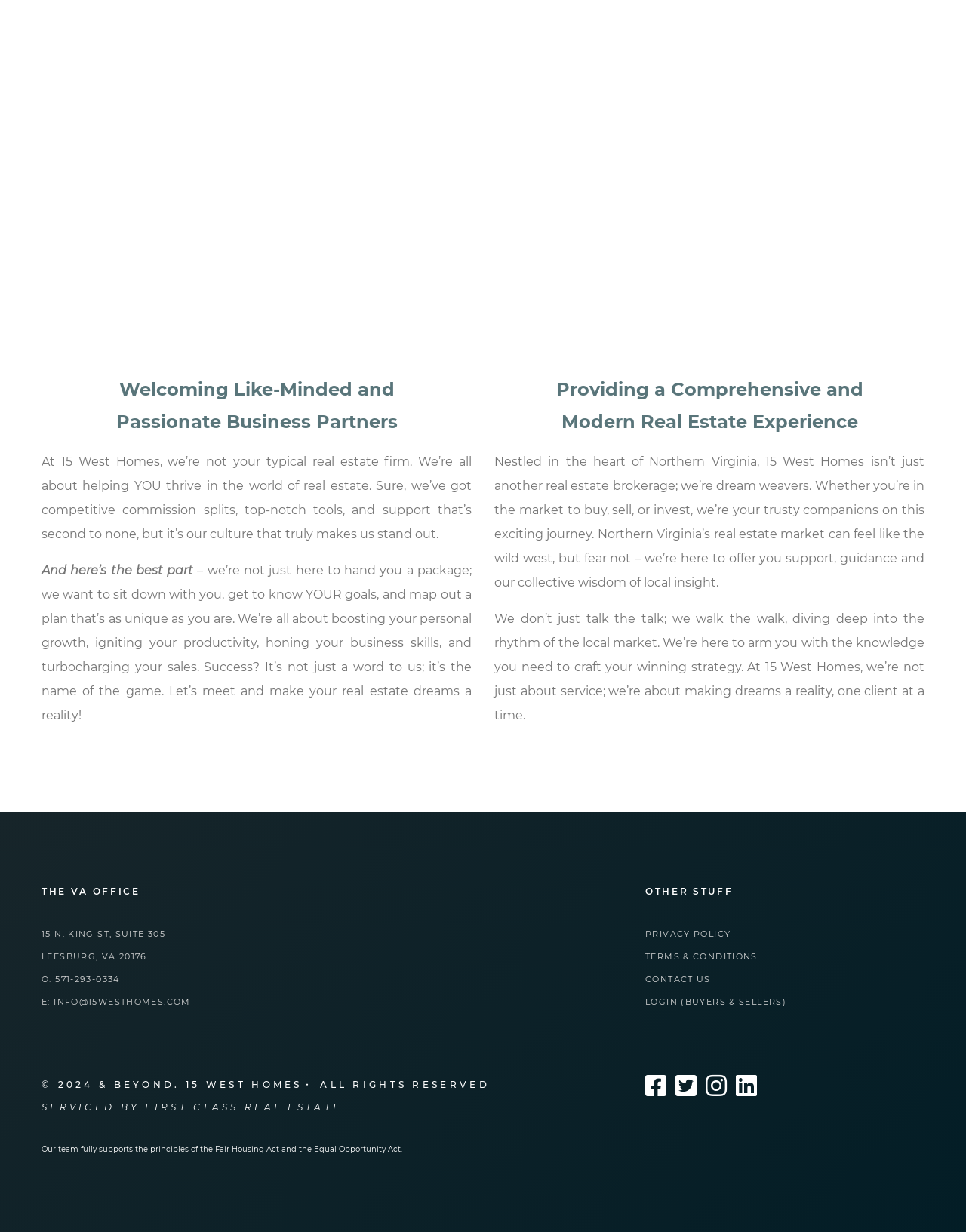Give a one-word or one-phrase response to the question:
What social media platforms does 15 West Homes have?

Facebook, Twitter, Instagram, LinkedIn